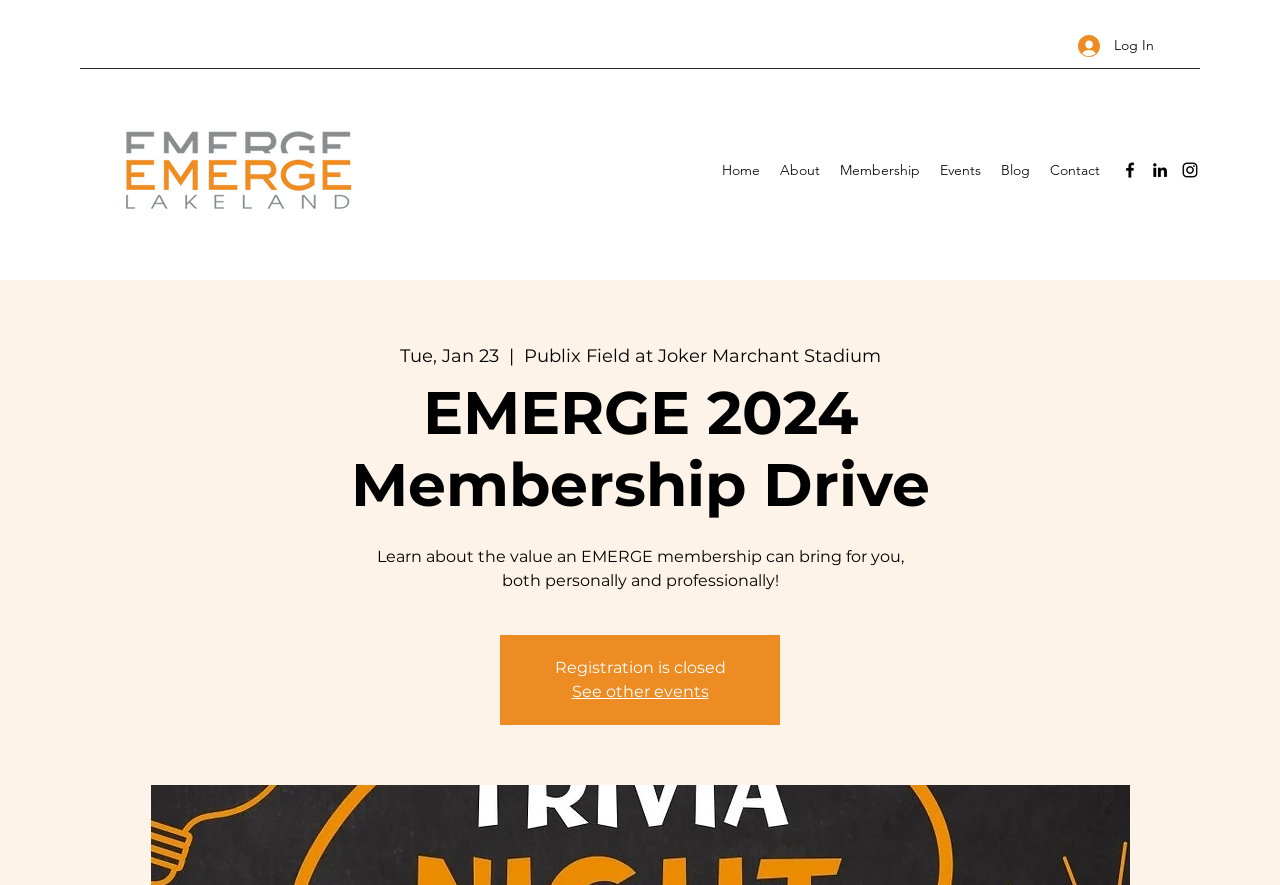Based on the provided description, "See other events", find the bounding box of the corresponding UI element in the screenshot.

[0.446, 0.771, 0.554, 0.793]